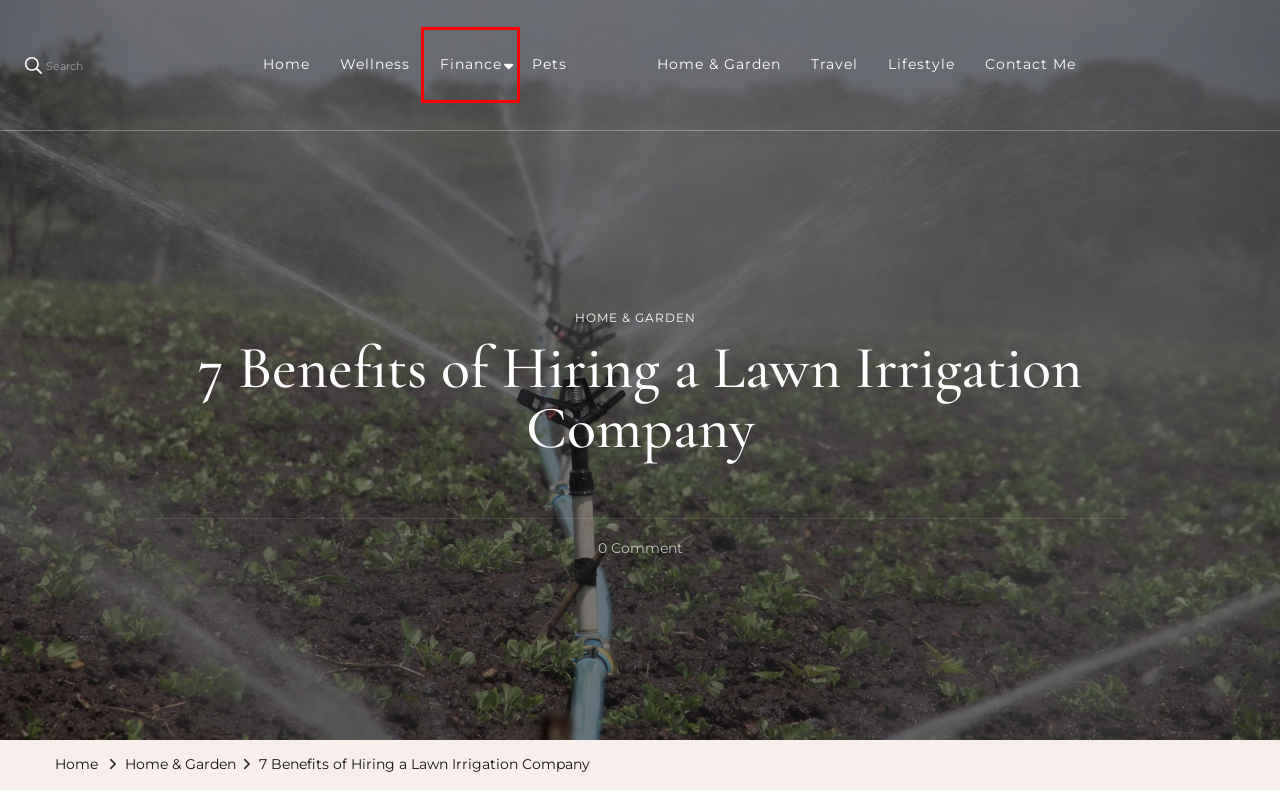Examine the screenshot of the webpage, noting the red bounding box around a UI element. Pick the webpage description that best matches the new page after the element in the red bounding box is clicked. Here are the candidates:
A. Travel Archives - Lifestyle Design by Sully
B. Pets Archives - Lifestyle Design by Sully
C. Career Archives - Lifestyle Design by Sully
D. Contact Me - Lifestyle Design by Sully
E. Lifestyle Archives - Lifestyle Design by Sully
F. Lifestyle Design by Sully -
G. Home & Garden Archives - Lifestyle Design by Sully
H. Finance Archives - Lifestyle Design by Sully

H